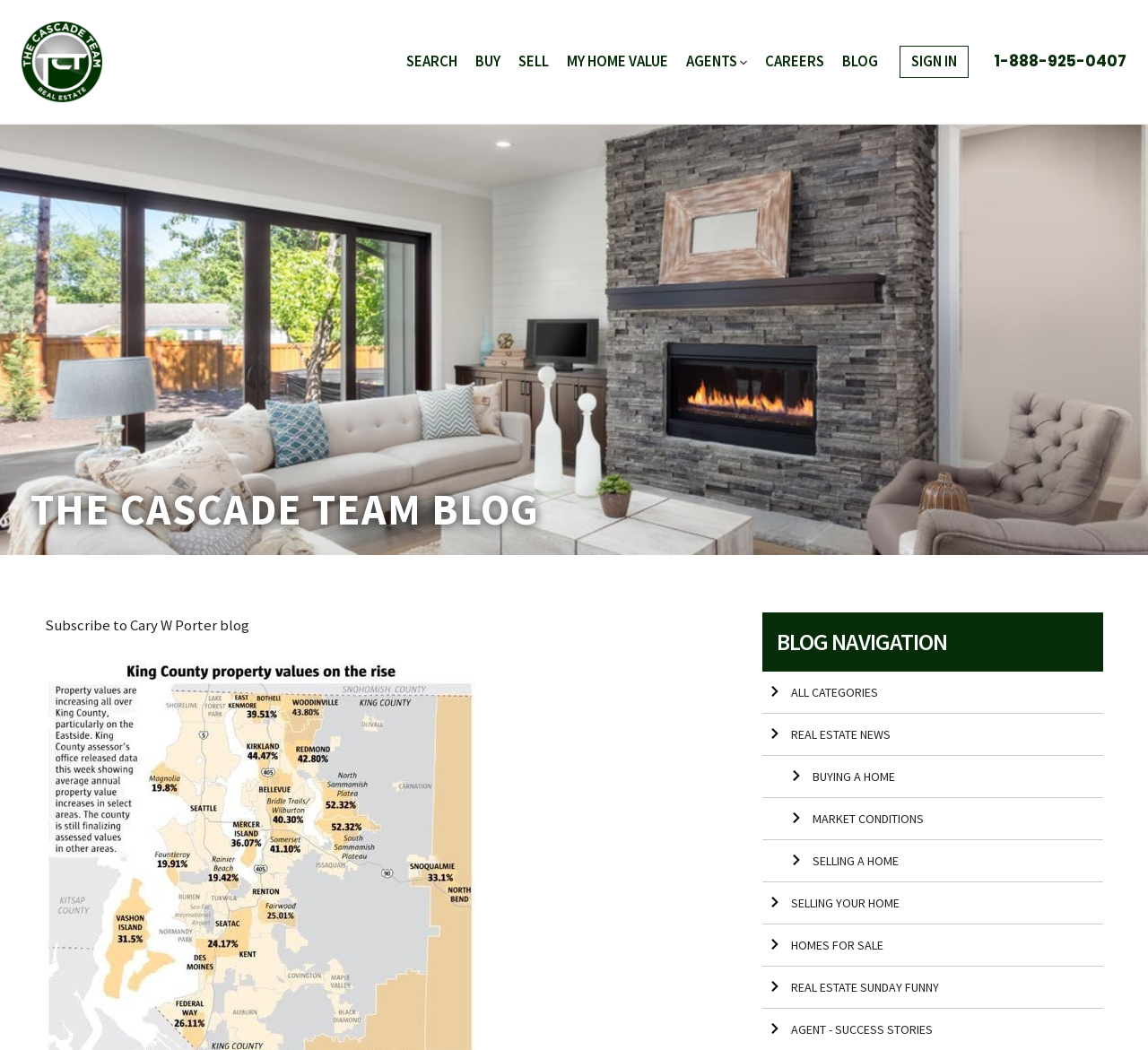How many blog categories are there? From the image, respond with a single word or brief phrase.

7